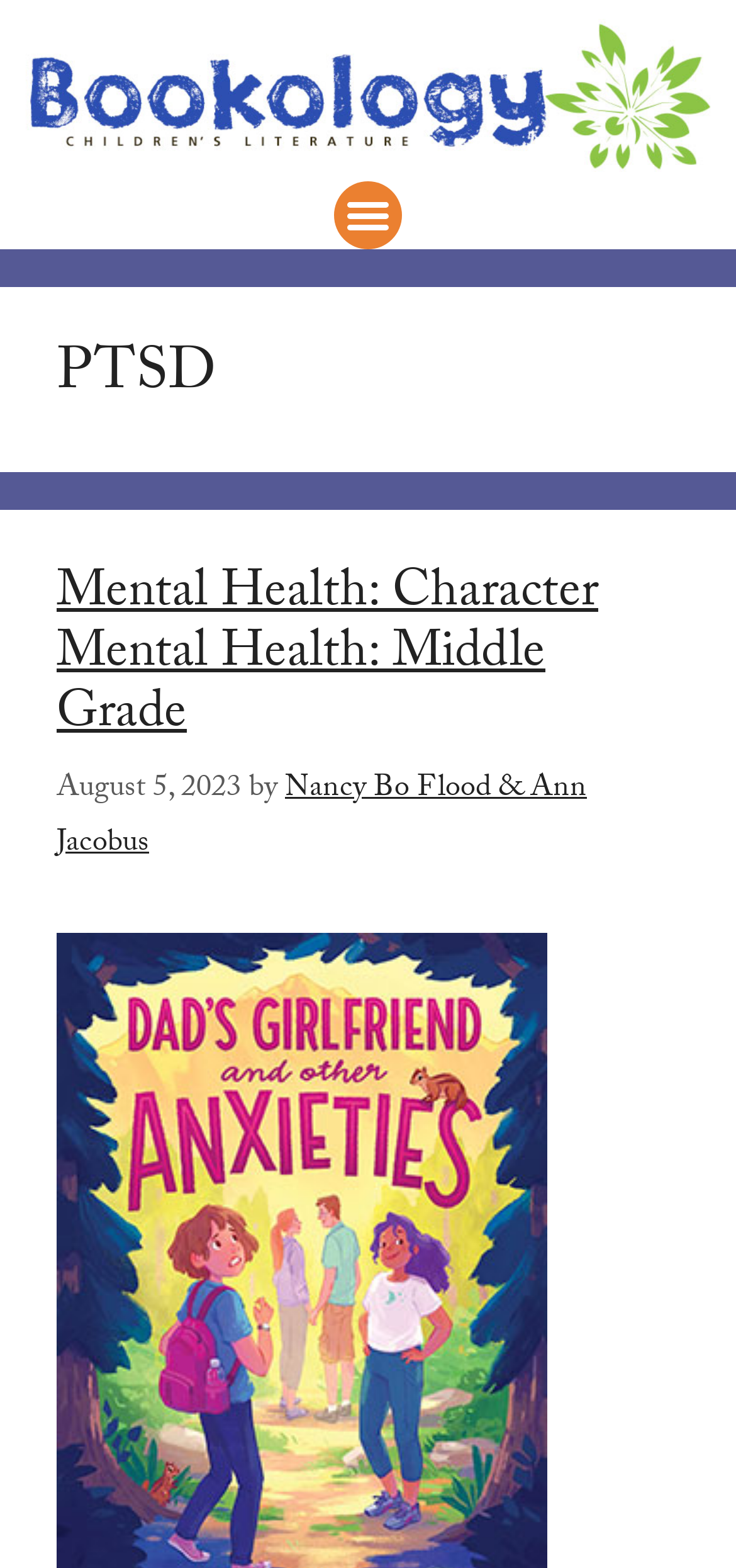When was the article published?
Deliver a detailed and extensive answer to the question.

The publication date can be found in the time element located below the heading 'Mental Health: Character Mental Health: Middle Grade', which says 'August 5, 2023'.